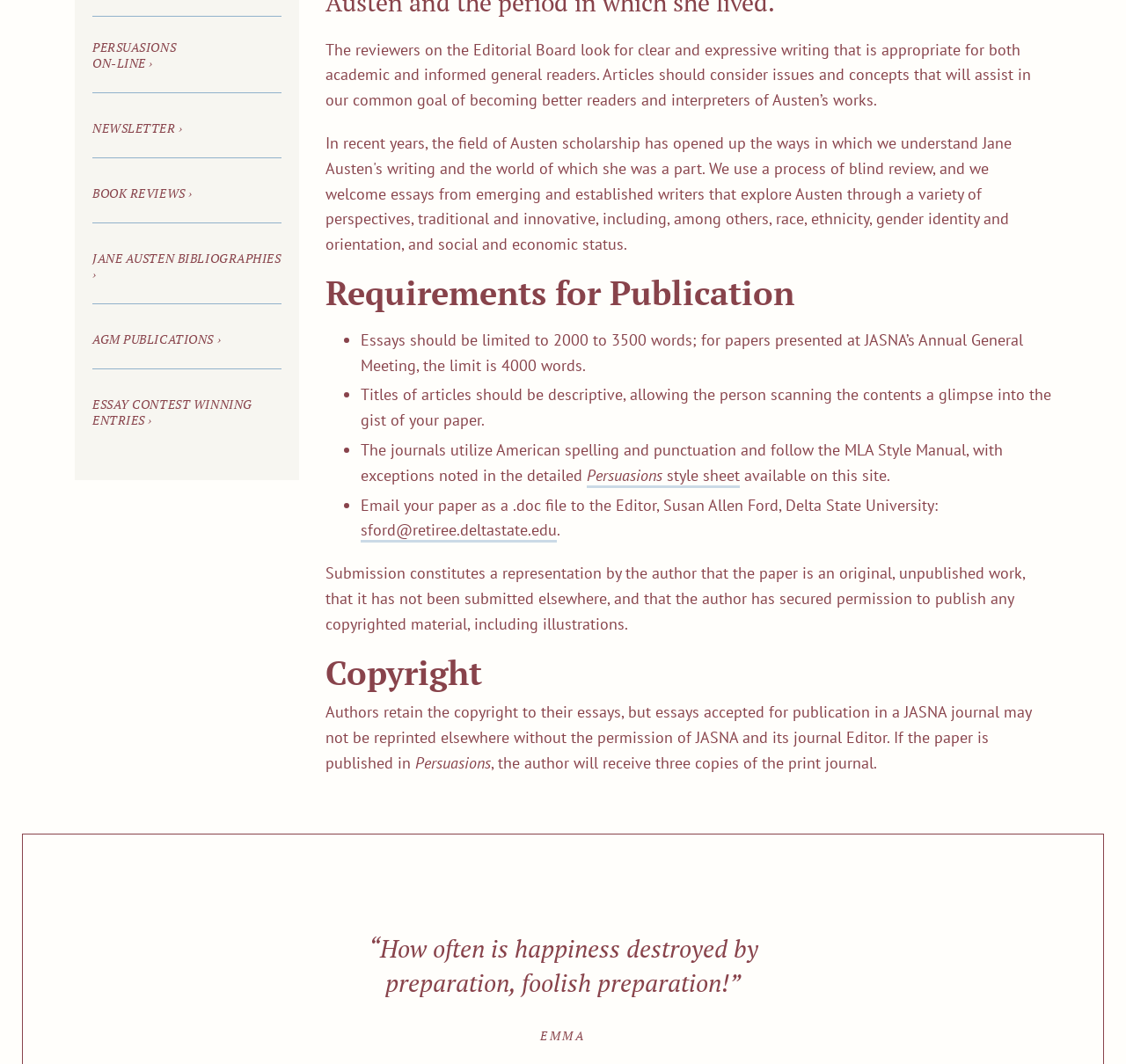For the given element description sford@retiree.deltastate.edu, determine the bounding box coordinates of the UI element. The coordinates should follow the format (top-left x, top-left y, bottom-right x, bottom-right y) and be within the range of 0 to 1.

[0.32, 0.489, 0.495, 0.51]